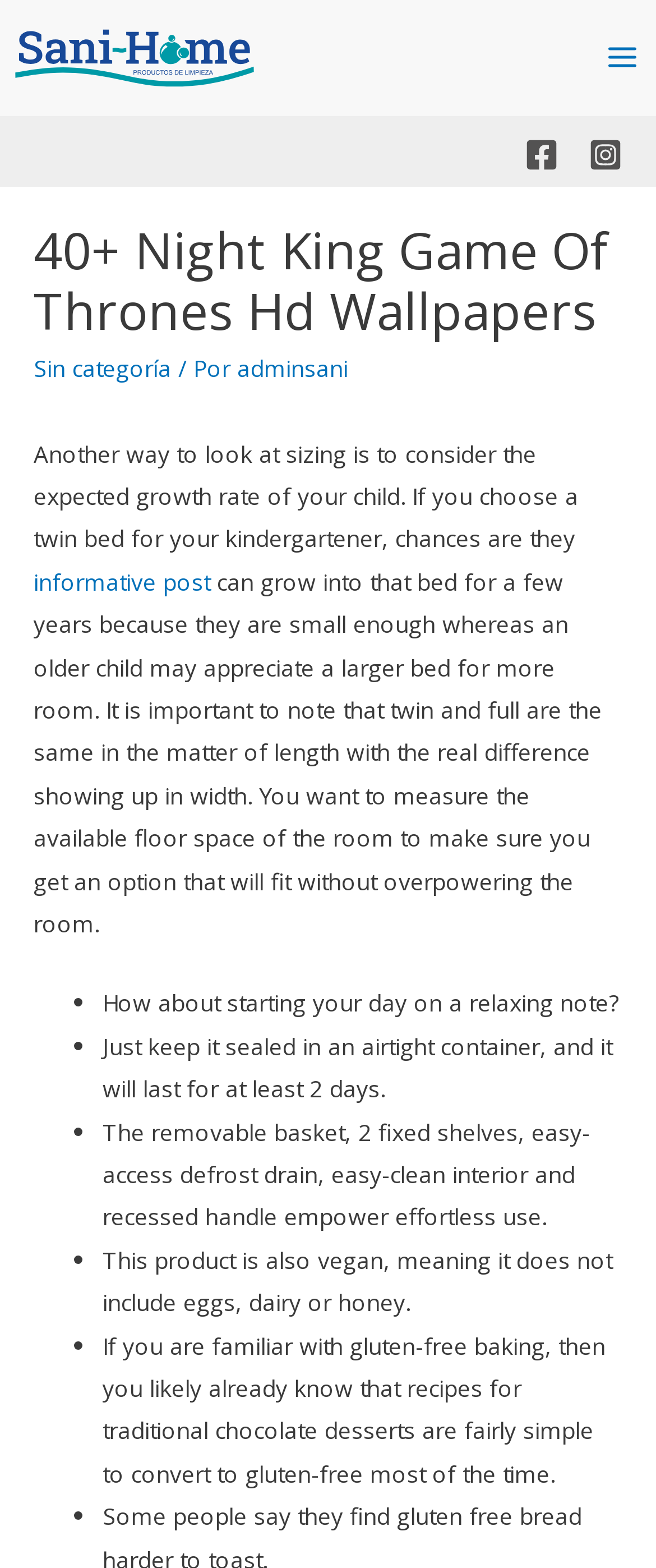Can you give a comprehensive explanation to the question given the content of the image?
Is the product mentioned in the webpage vegan?

I read the text and found a sentence that explicitly states 'This product is also vegan, meaning it does not include eggs, dairy or honey.' This indicates that the product is vegan.